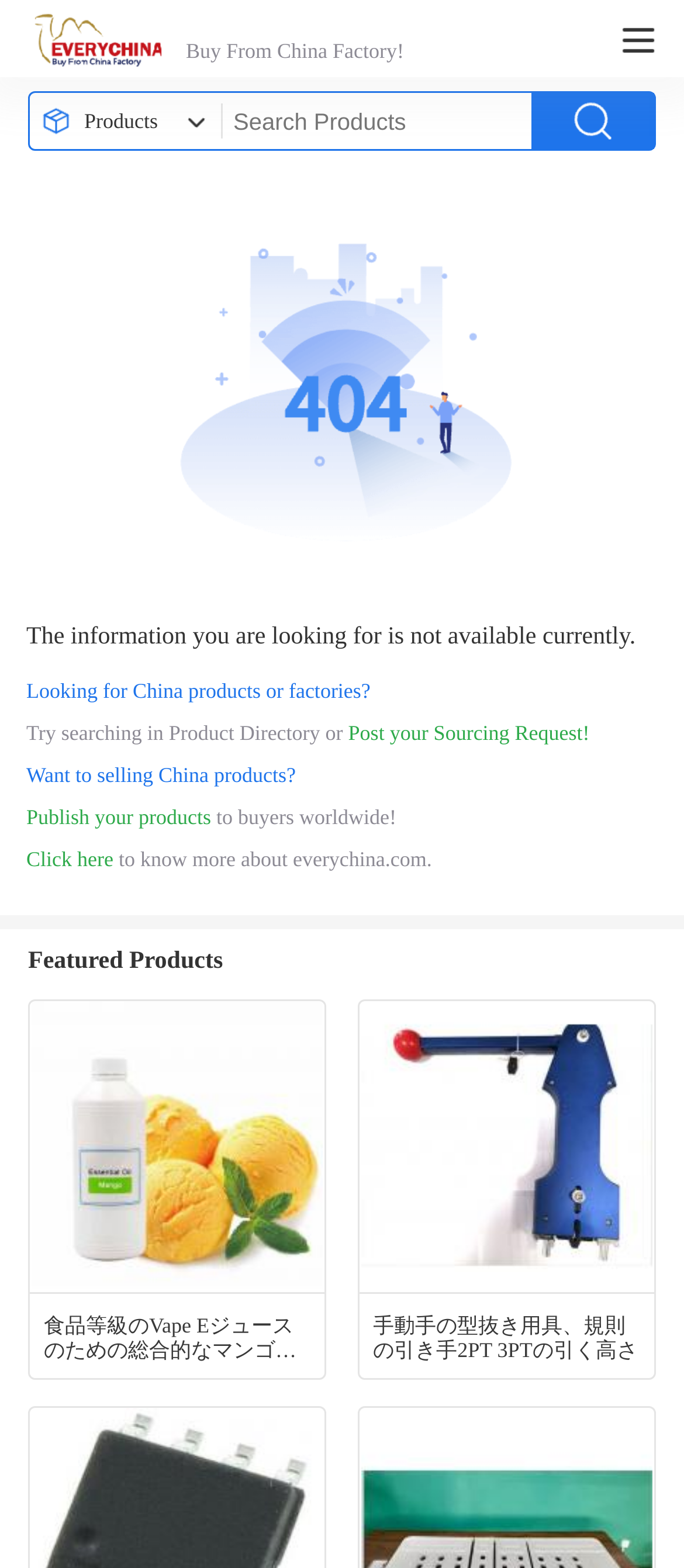Give a one-word or short phrase answer to the question: 
What is the purpose of the textbox?

Search Products